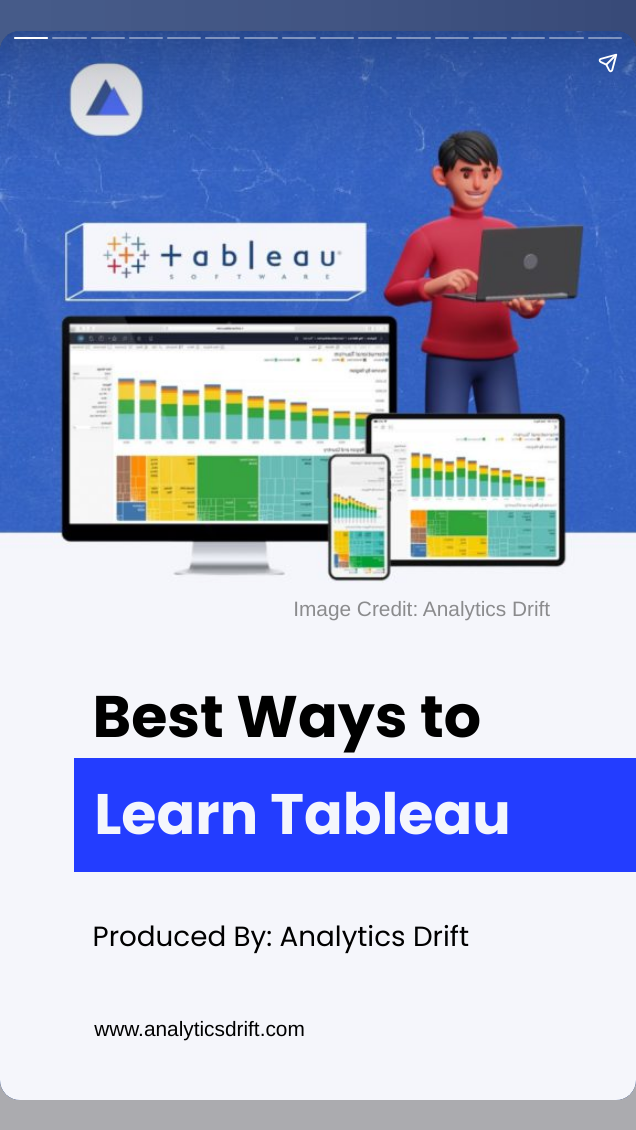Please answer the following query using a single word or phrase: 
What is the purpose of the image?

To educate